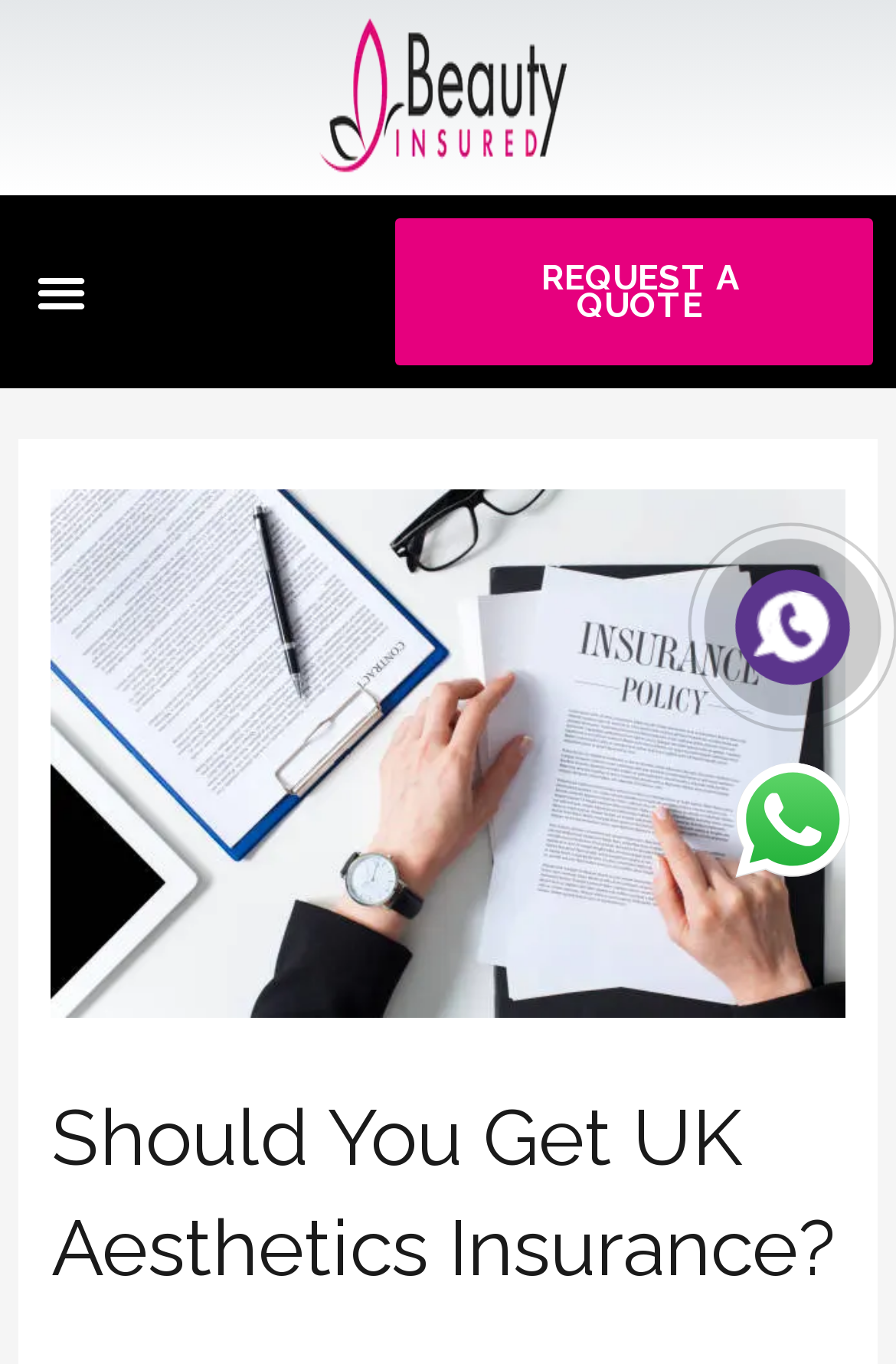Determine the bounding box of the UI element mentioned here: "Menu". The coordinates must be in the format [left, top, right, bottom] with values ranging from 0 to 1.

[0.026, 0.186, 0.11, 0.242]